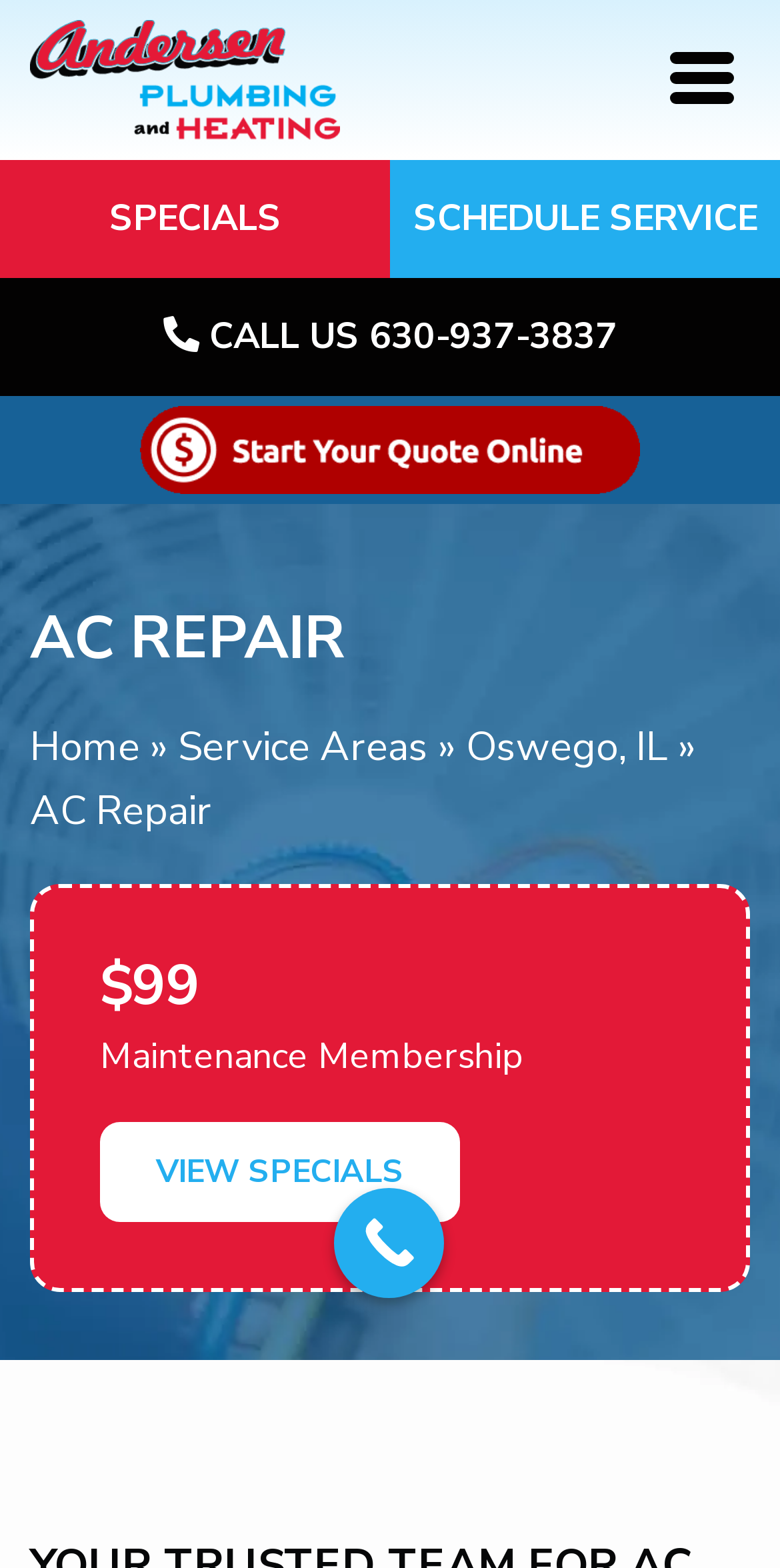Determine the bounding box coordinates for the element that should be clicked to follow this instruction: "Click on Transcripts". The coordinates should be given as four float numbers between 0 and 1, in the format [left, top, right, bottom].

None